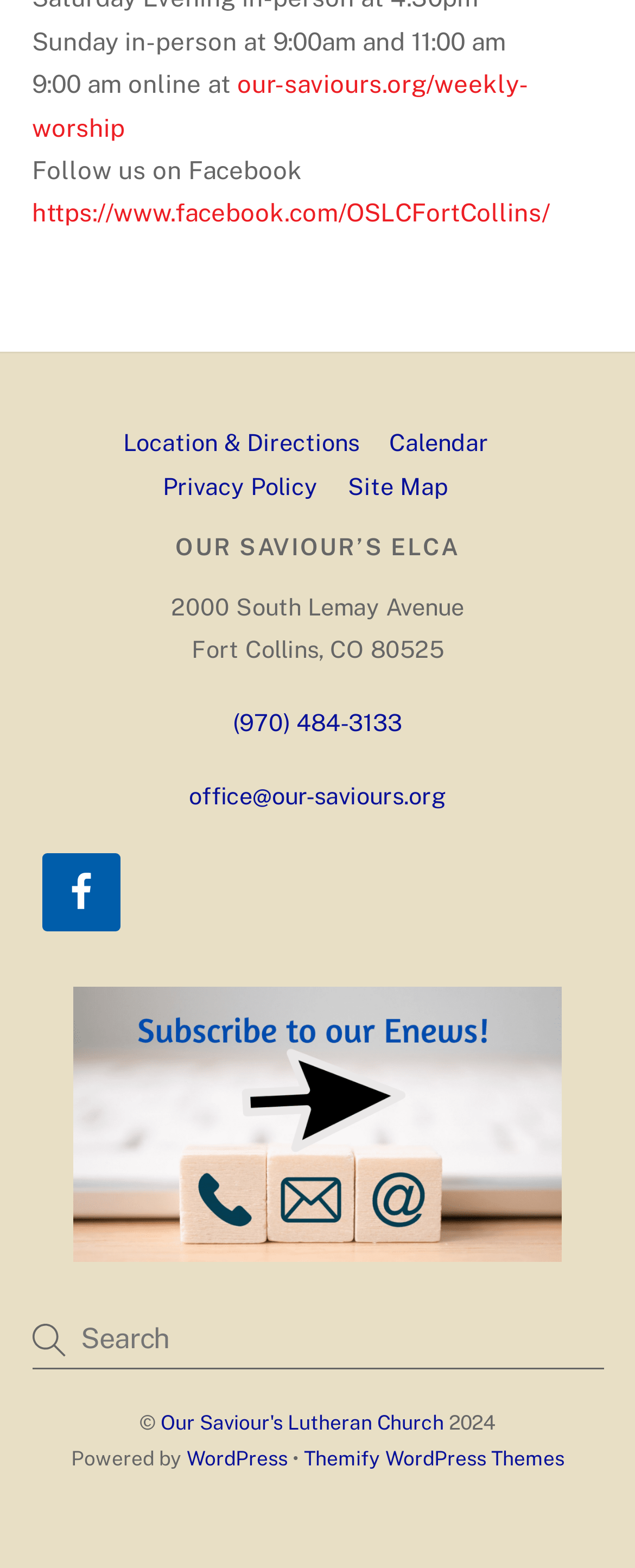Find the bounding box coordinates of the element you need to click on to perform this action: 'Visit our weekly worship page'. The coordinates should be represented by four float values between 0 and 1, in the format [left, top, right, bottom].

[0.05, 0.045, 0.832, 0.09]